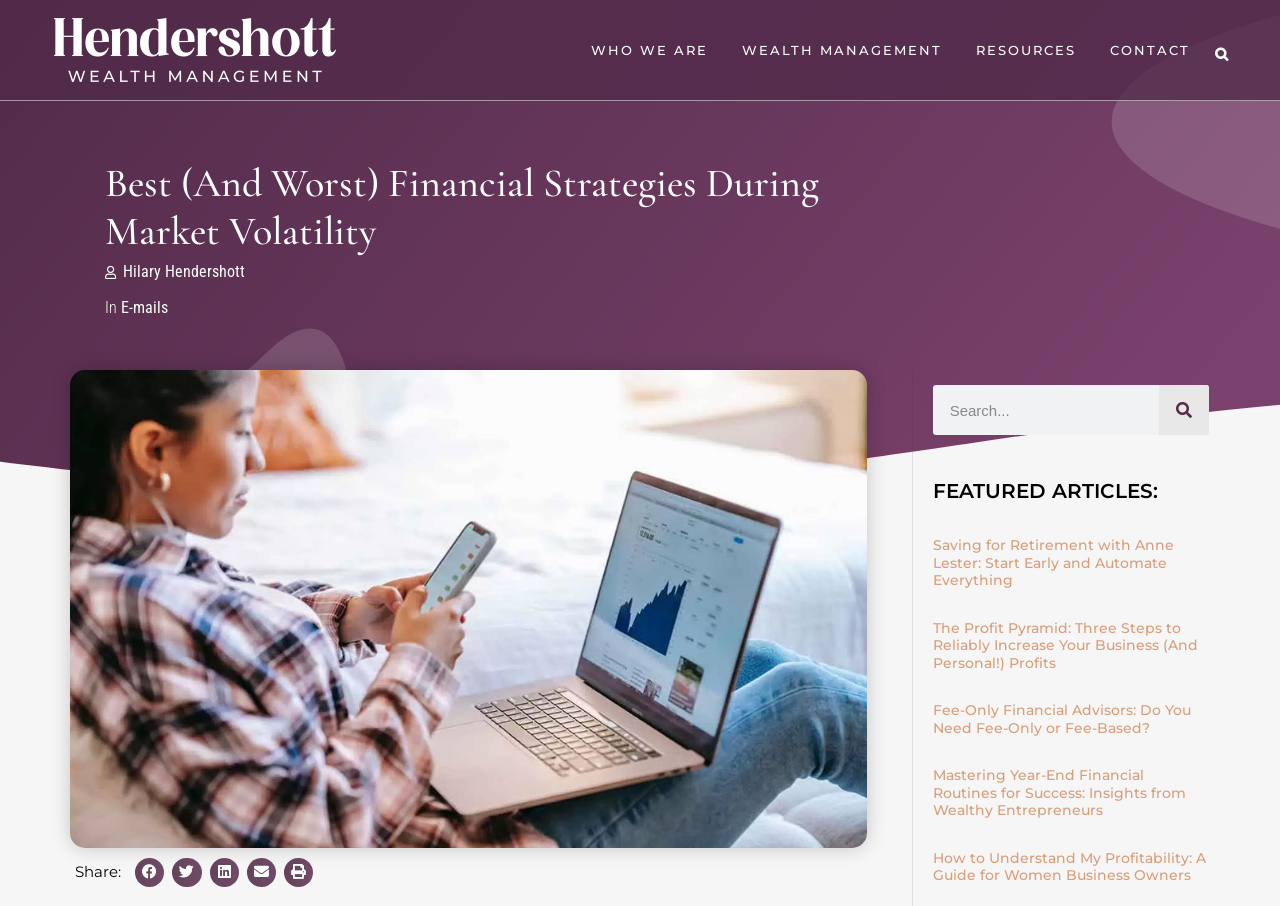Locate the bounding box coordinates of the element's region that should be clicked to carry out the following instruction: "Read the article 'Saving for Retirement with Anne Lester: Start Early and Automate Everything'". The coordinates need to be four float numbers between 0 and 1, i.e., [left, top, right, bottom].

[0.729, 0.592, 0.917, 0.65]